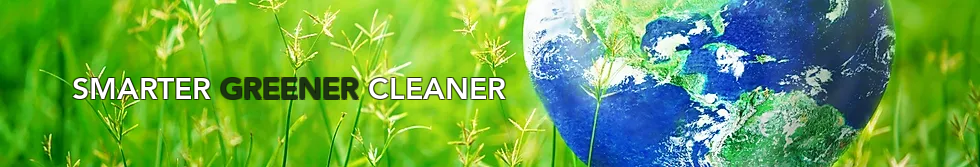Please provide a brief answer to the following inquiry using a single word or phrase:
What is the color of the Earth in the image?

Vivid blues and greens